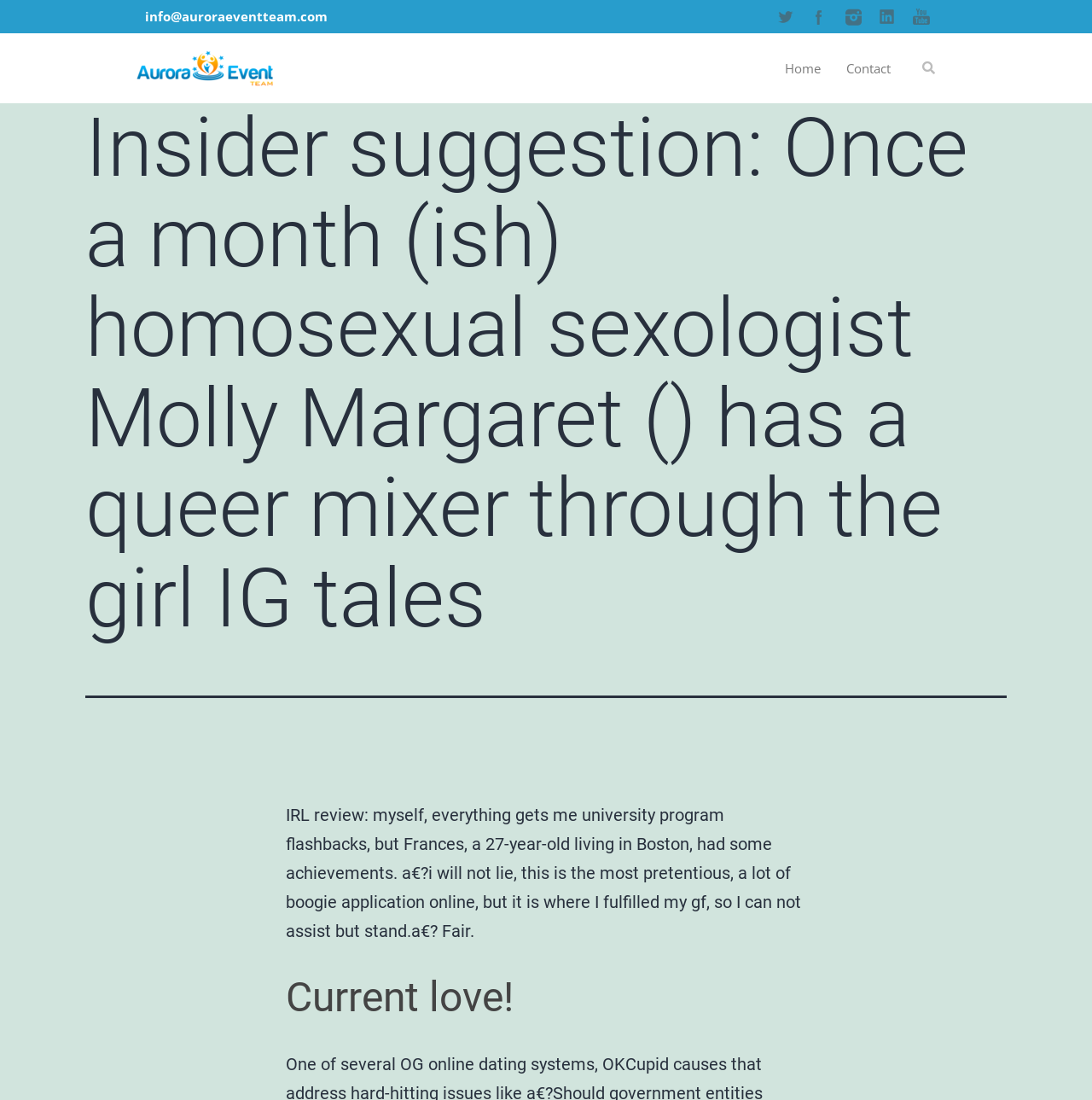Given the element description, predict the bounding box coordinates in the format (top-left x, top-left y, bottom-right x, bottom-right y). Make sure all values are between 0 and 1. Here is the element description: name="s" title="Search"

[0.829, 0.046, 0.863, 0.077]